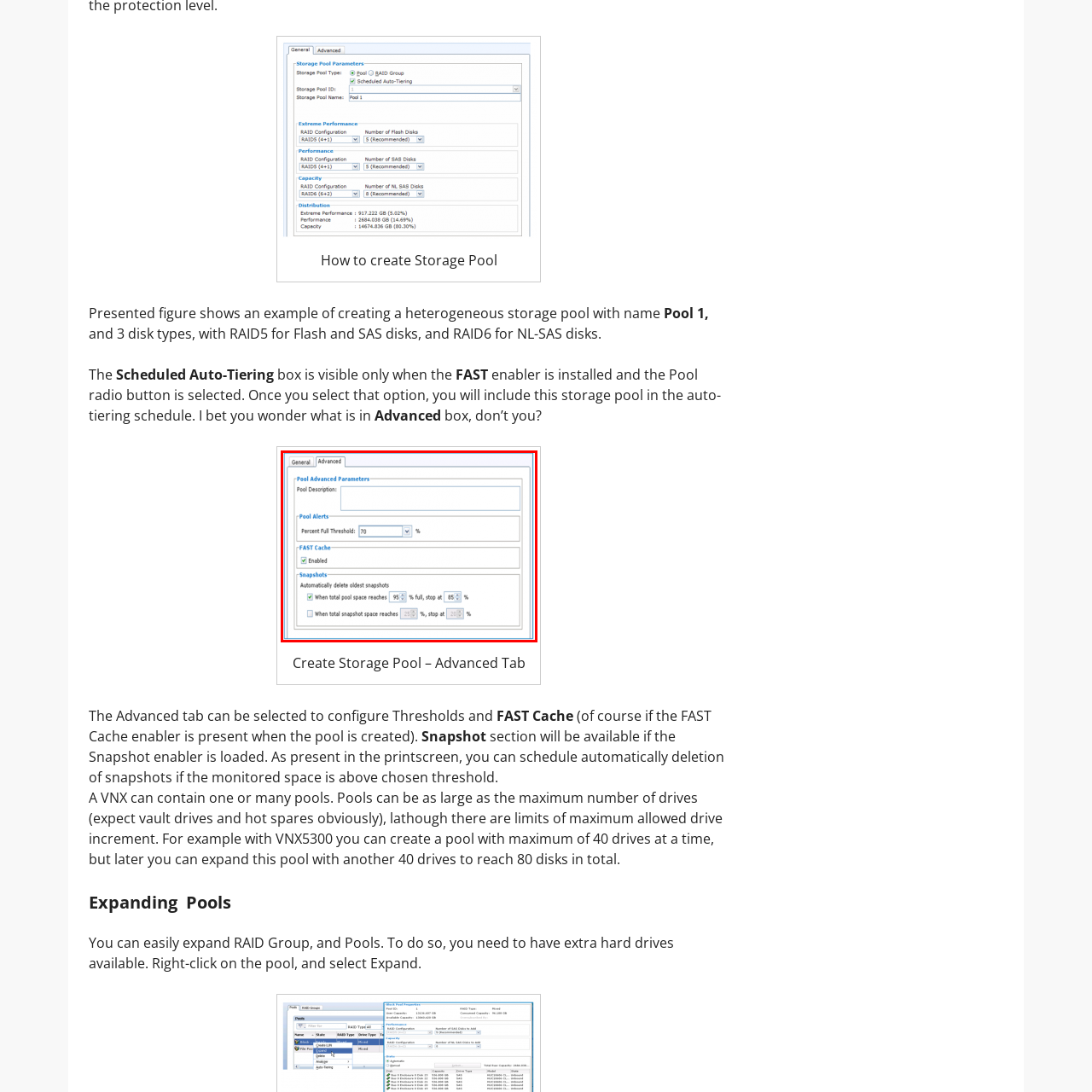Give a thorough account of what is shown in the red-encased segment of the image.

The image titled "Create Storage Pool - Advanced Tab" illustrates a user interface for configuring advanced storage pool parameters. It features several key sections:

1. **Pool Advanced Parameters**: This section allows users to input a description for the pool.
2. **Pool Alerts**: Users can set a threshold percentage for alerts; in the image, it shows a threshold setting of 70%.
3. **FAST Cache**: An option labeled "Enabled" indicates that the FAST Cache feature is active, which can optimize storage performance.
4. **Snapshots**: This area provides settings for automatically managing snapshots. Users can specify conditions under which the oldest snapshots are deleted. The conditions include thresholds for total pool space and total snapshot space, with specified limits of 95% and 85%.

Overall, the interface serves as an essential tool for users to finely tune their storage pool, ensuring effective resource management and performance optimization.